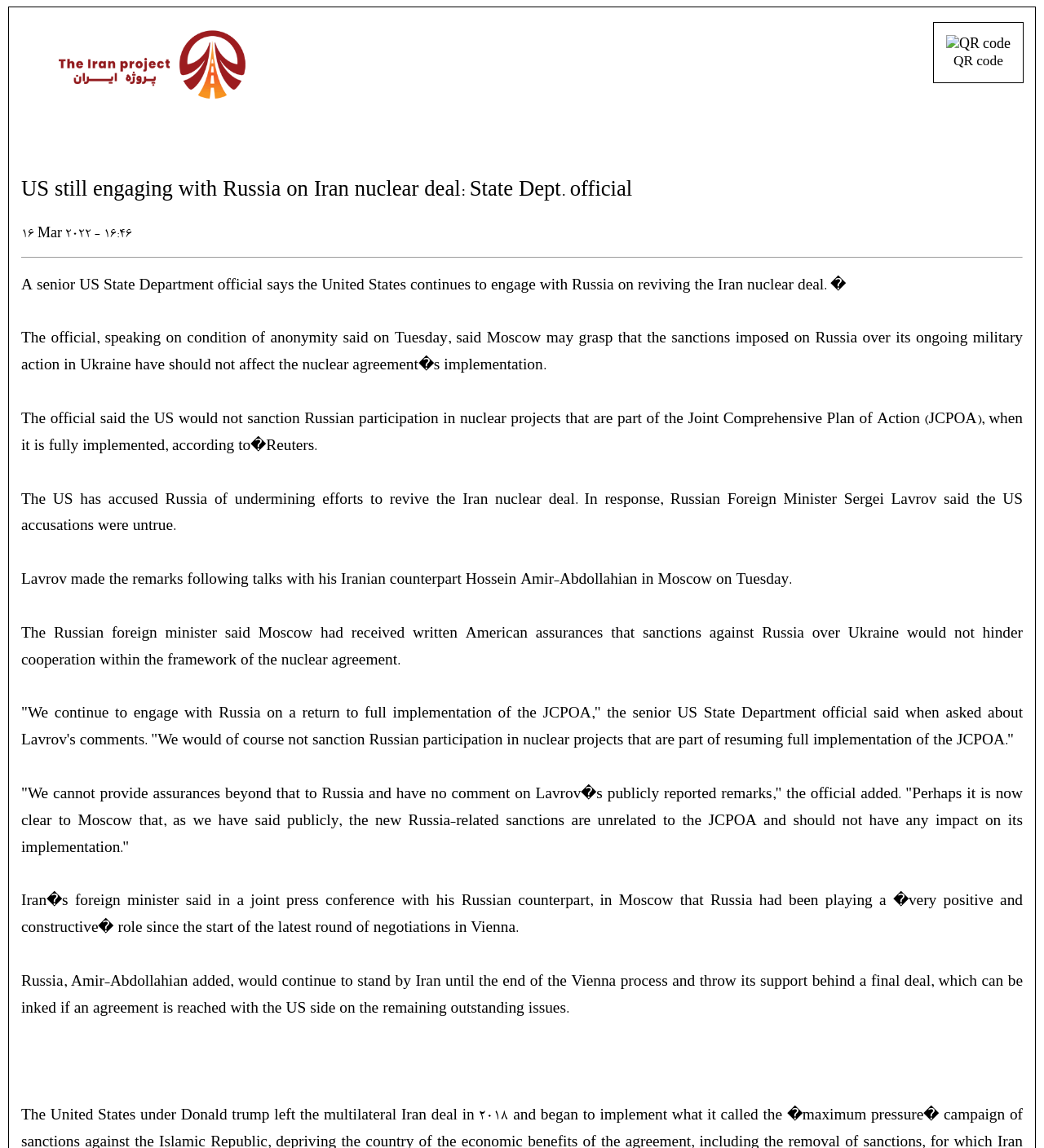What is the US stance on sanctioning Russian participation in nuclear projects?
Based on the screenshot, answer the question with a single word or phrase.

Will not sanction